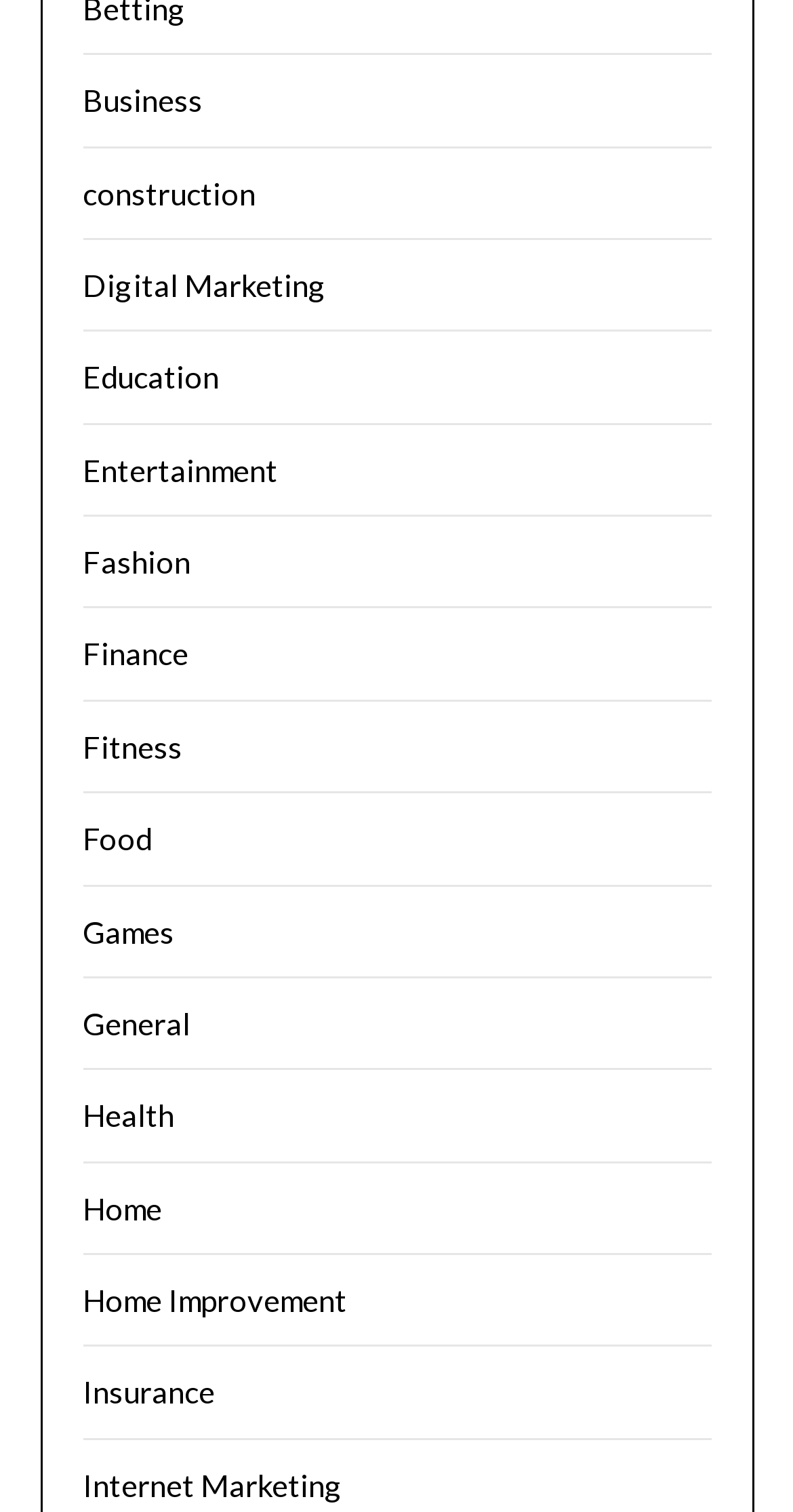Locate the bounding box of the UI element described by: "Fashion" in the given webpage screenshot.

[0.104, 0.359, 0.24, 0.383]